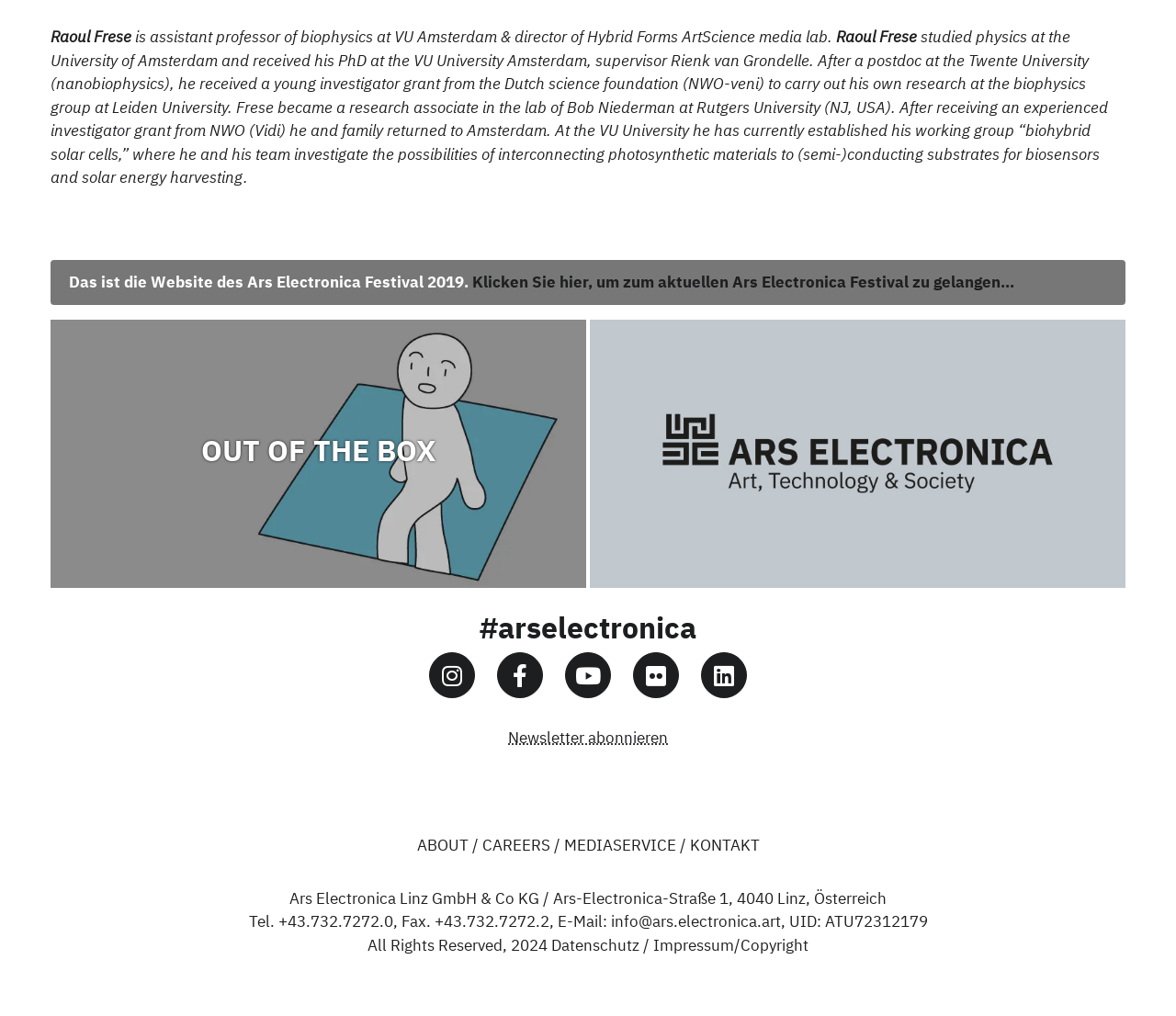Determine the coordinates of the bounding box that should be clicked to complete the instruction: "Visit the ABOUT page". The coordinates should be represented by four float numbers between 0 and 1: [left, top, right, bottom].

[0.354, 0.822, 0.398, 0.842]